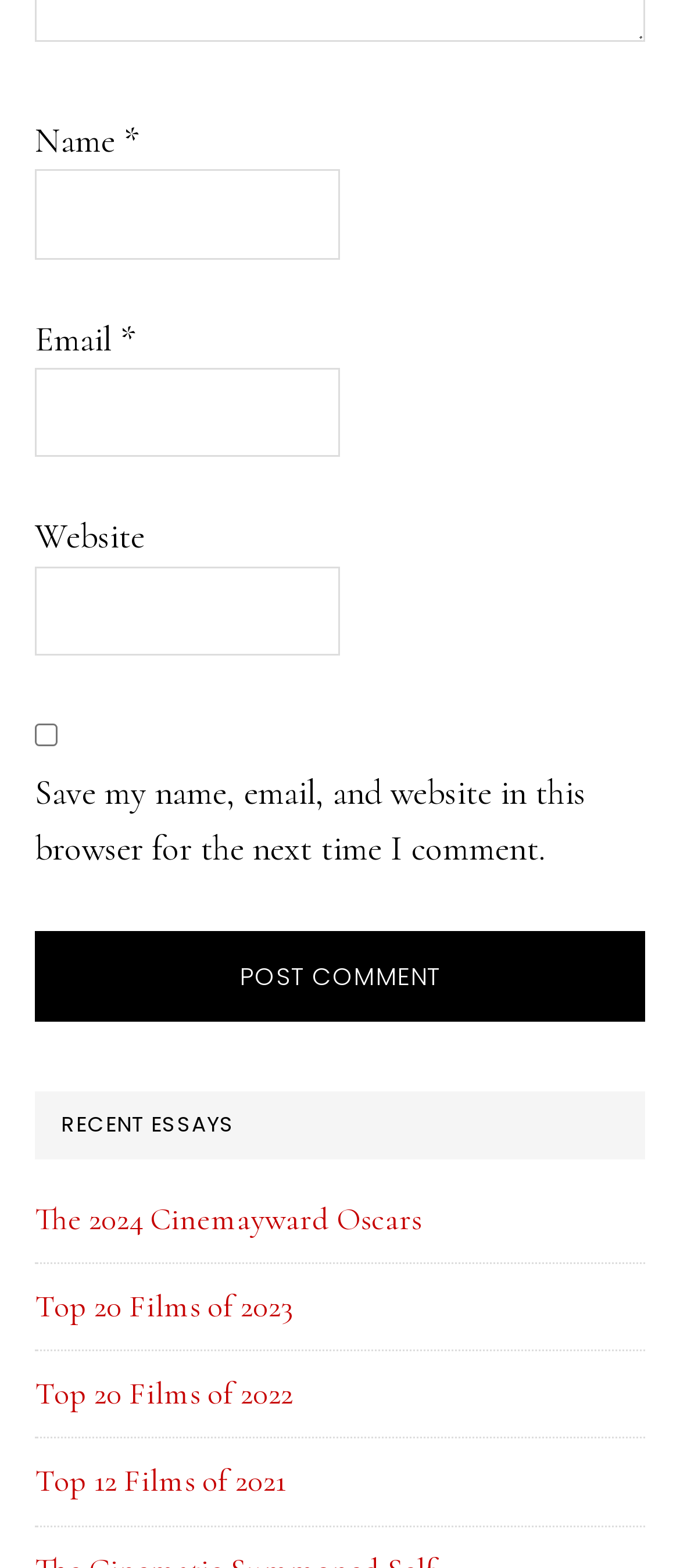What is the title of the sidebar section?
Please provide a single word or phrase as the answer based on the screenshot.

PRIMARY SIDEBAR